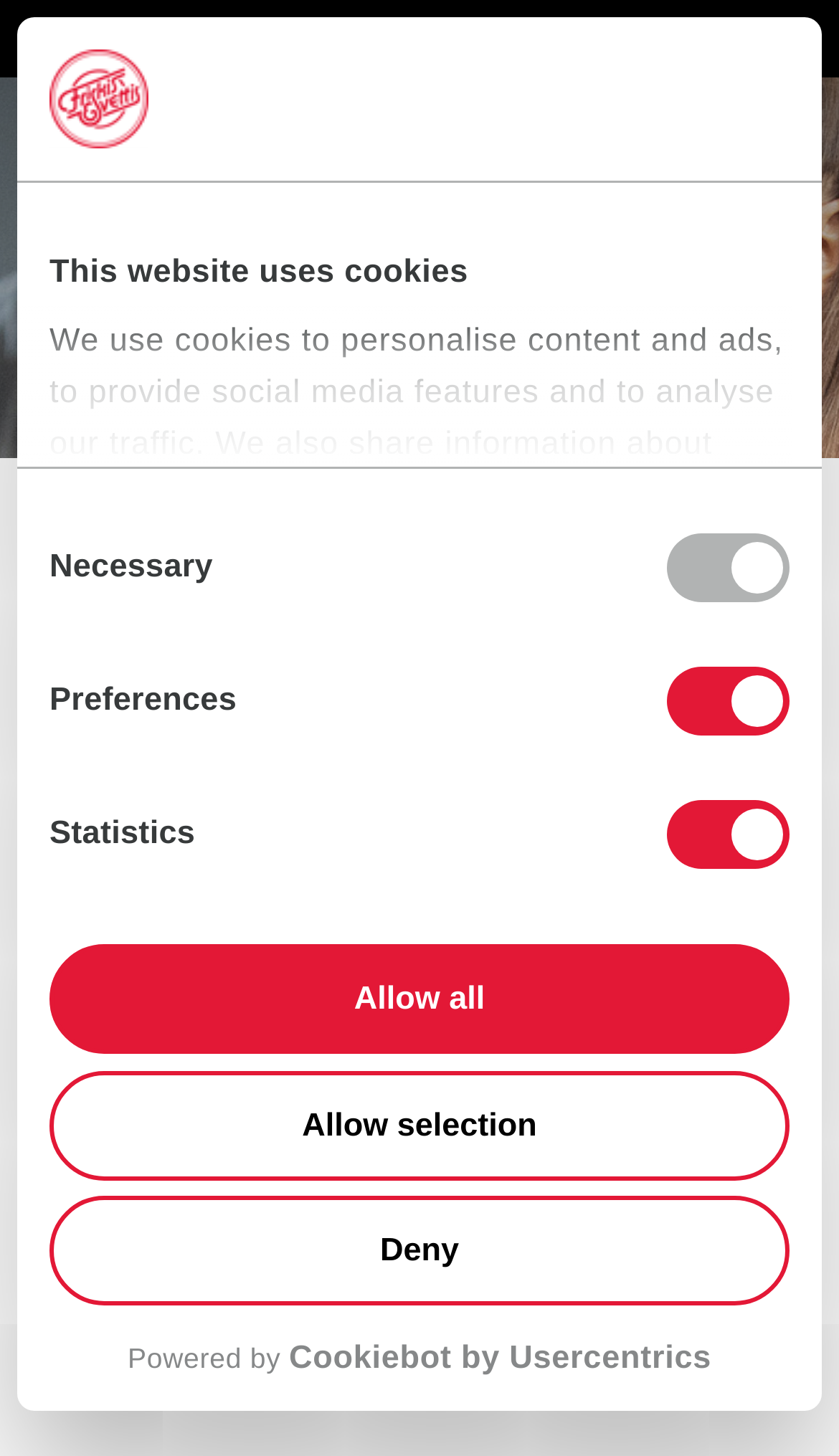Determine the bounding box coordinates of the clickable area required to perform the following instruction: "Click the 'Open menu' button". The coordinates should be represented as four float numbers between 0 and 1: [left, top, right, bottom].

[0.826, 0.078, 1.0, 0.146]